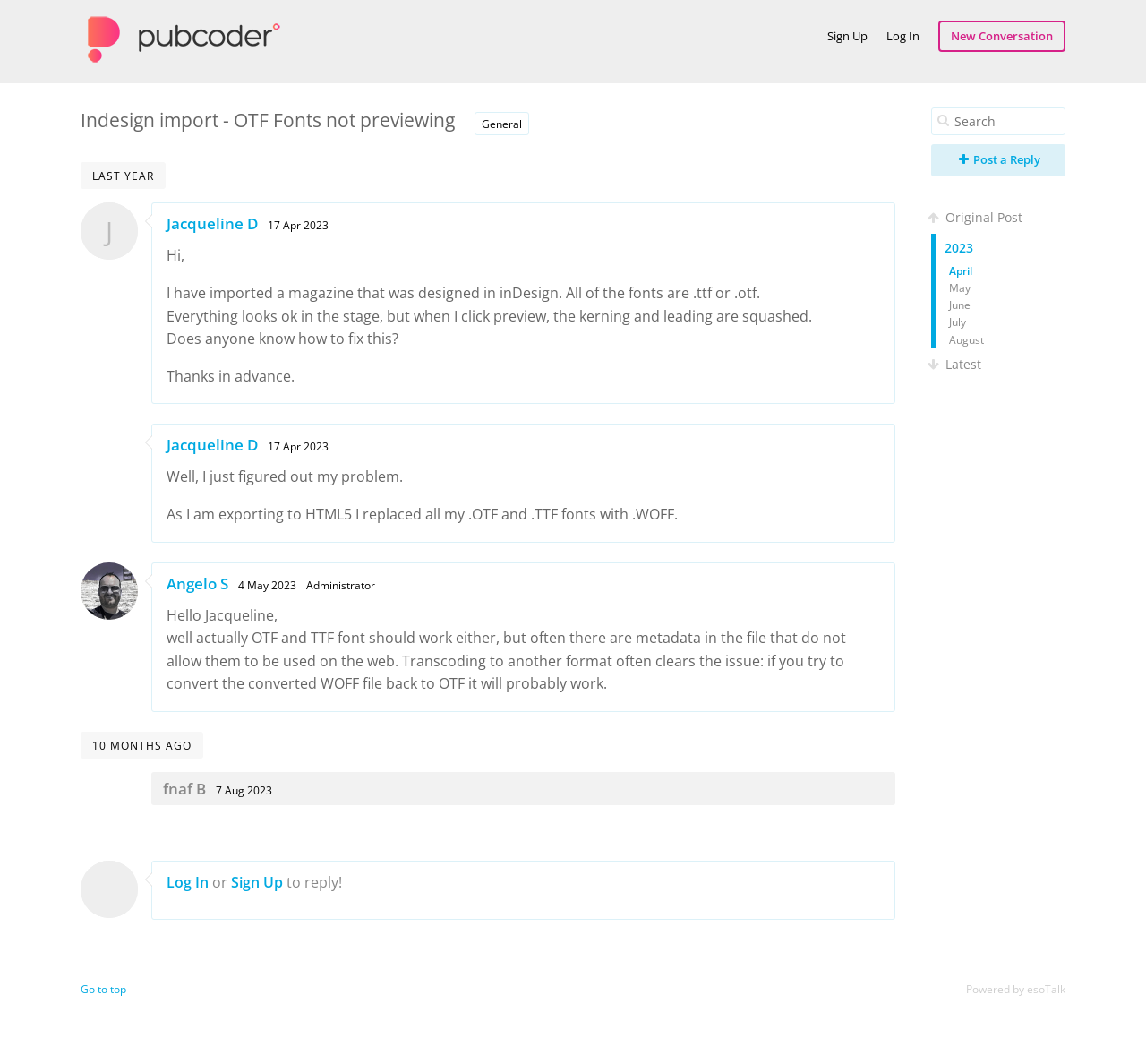Please identify the bounding box coordinates of the element that needs to be clicked to perform the following instruction: "View the product description".

None